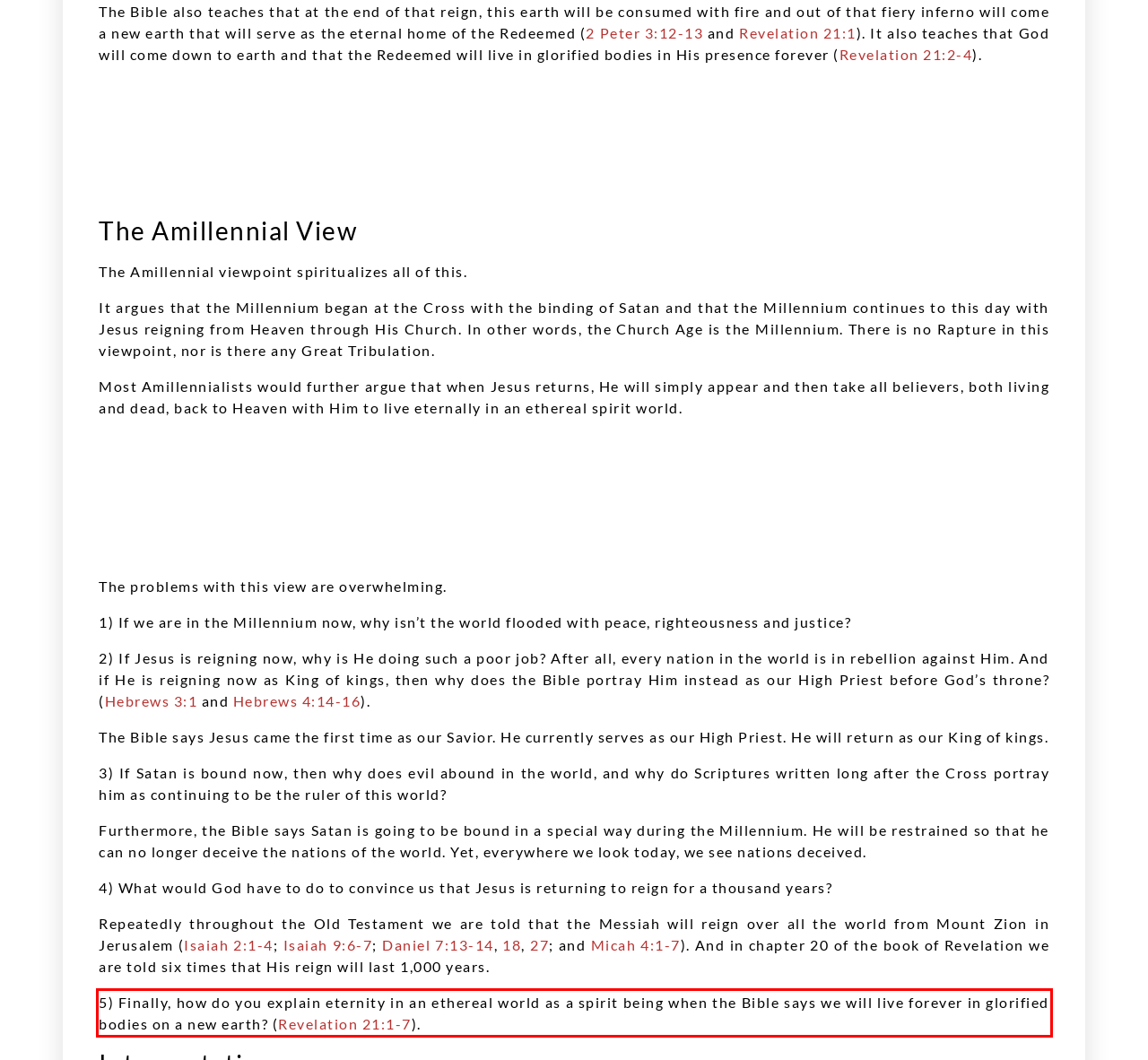Identify and extract the text within the red rectangle in the screenshot of the webpage.

5) Finally, how do you explain eternity in an ethereal world as a spirit being when the Bible says we will live forever in glorified bodies on a new earth? (Revelation 21:1-7).